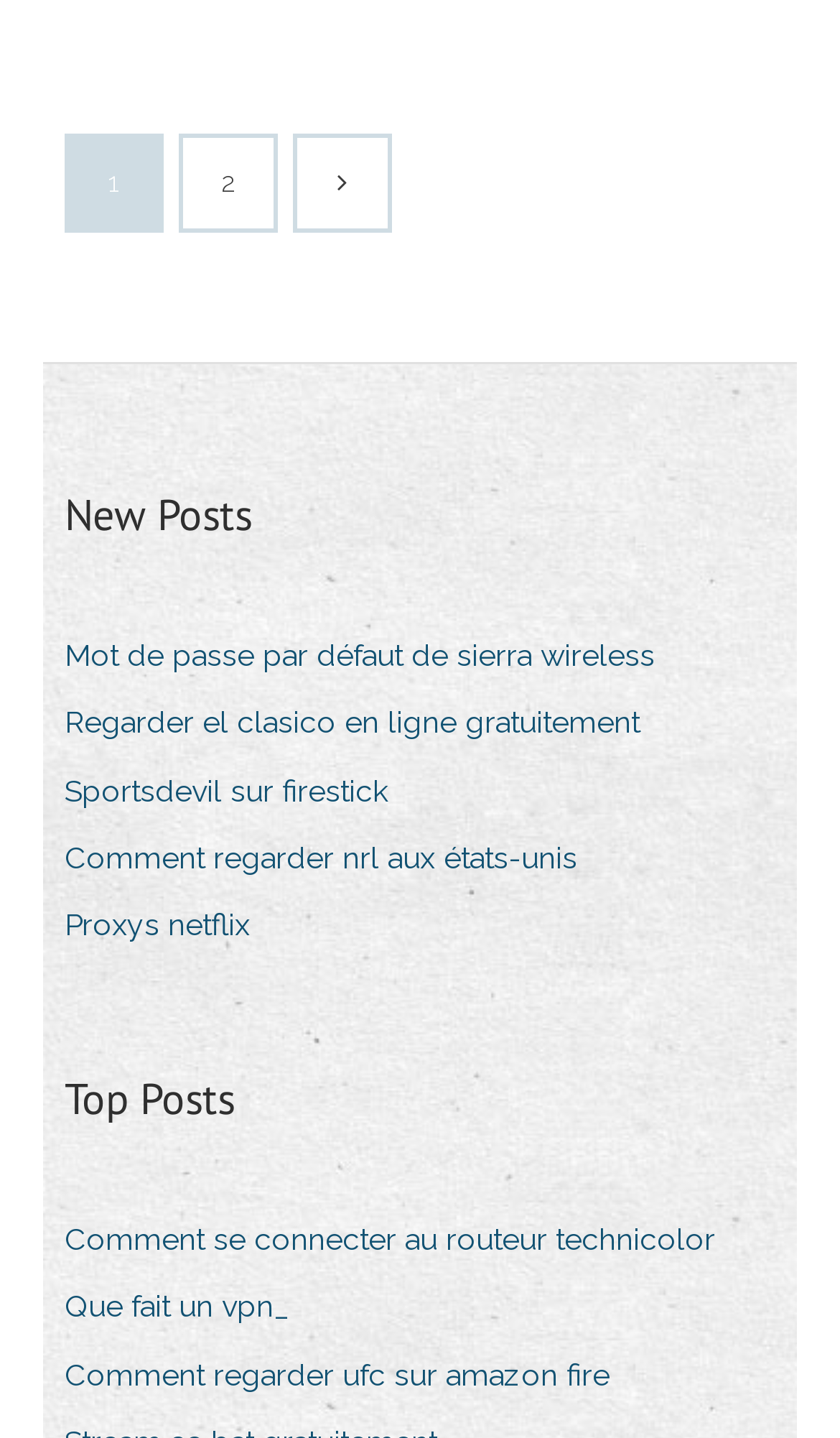Please identify the bounding box coordinates of the region to click in order to complete the given instruction: "Go to 'Top Posts'". The coordinates should be four float numbers between 0 and 1, i.e., [left, top, right, bottom].

[0.077, 0.742, 0.279, 0.787]